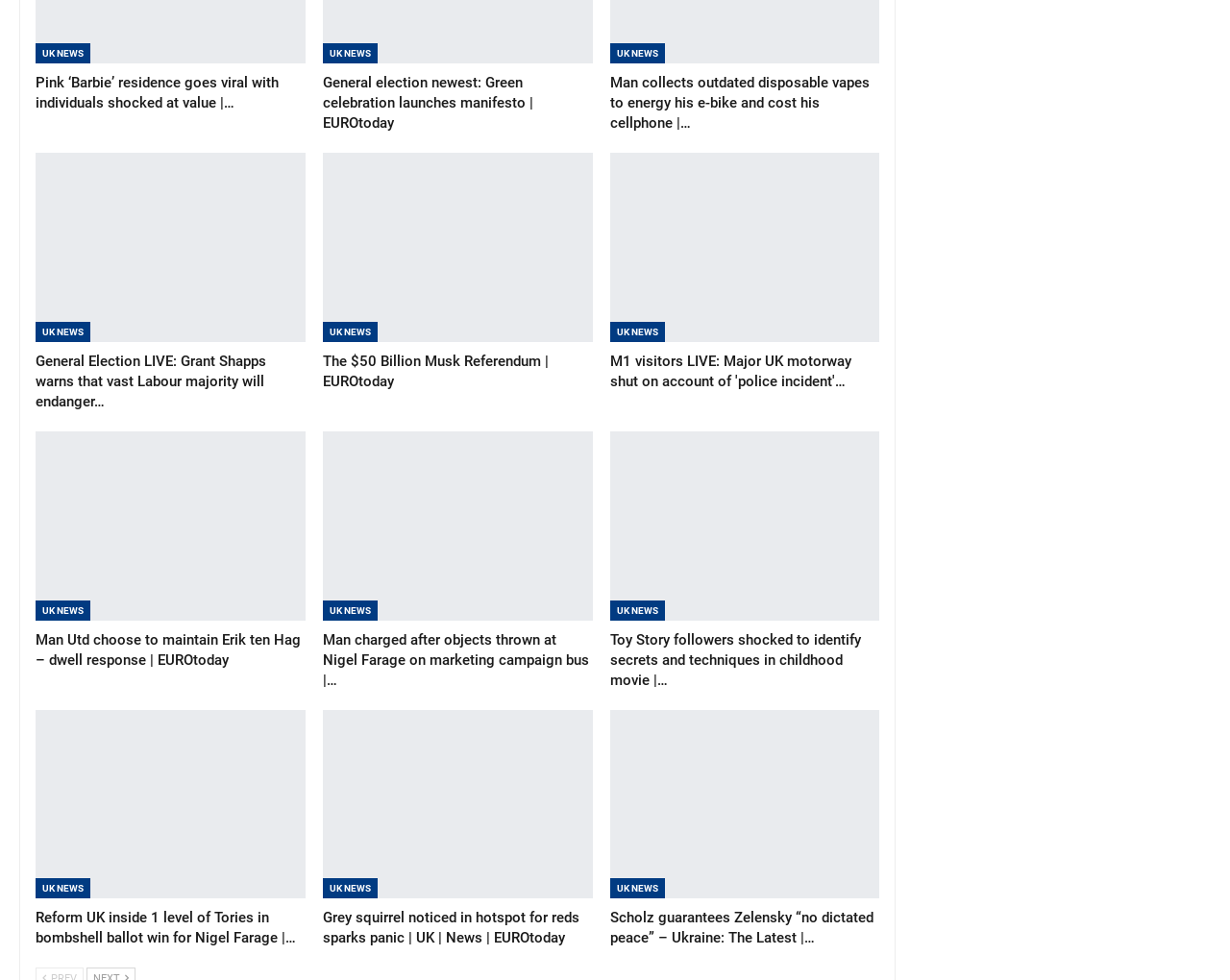Identify the bounding box coordinates of the section to be clicked to complete the task described by the following instruction: "Read about General Election LIVE updates". The coordinates should be four float numbers between 0 and 1, formatted as [left, top, right, bottom].

[0.029, 0.156, 0.248, 0.349]